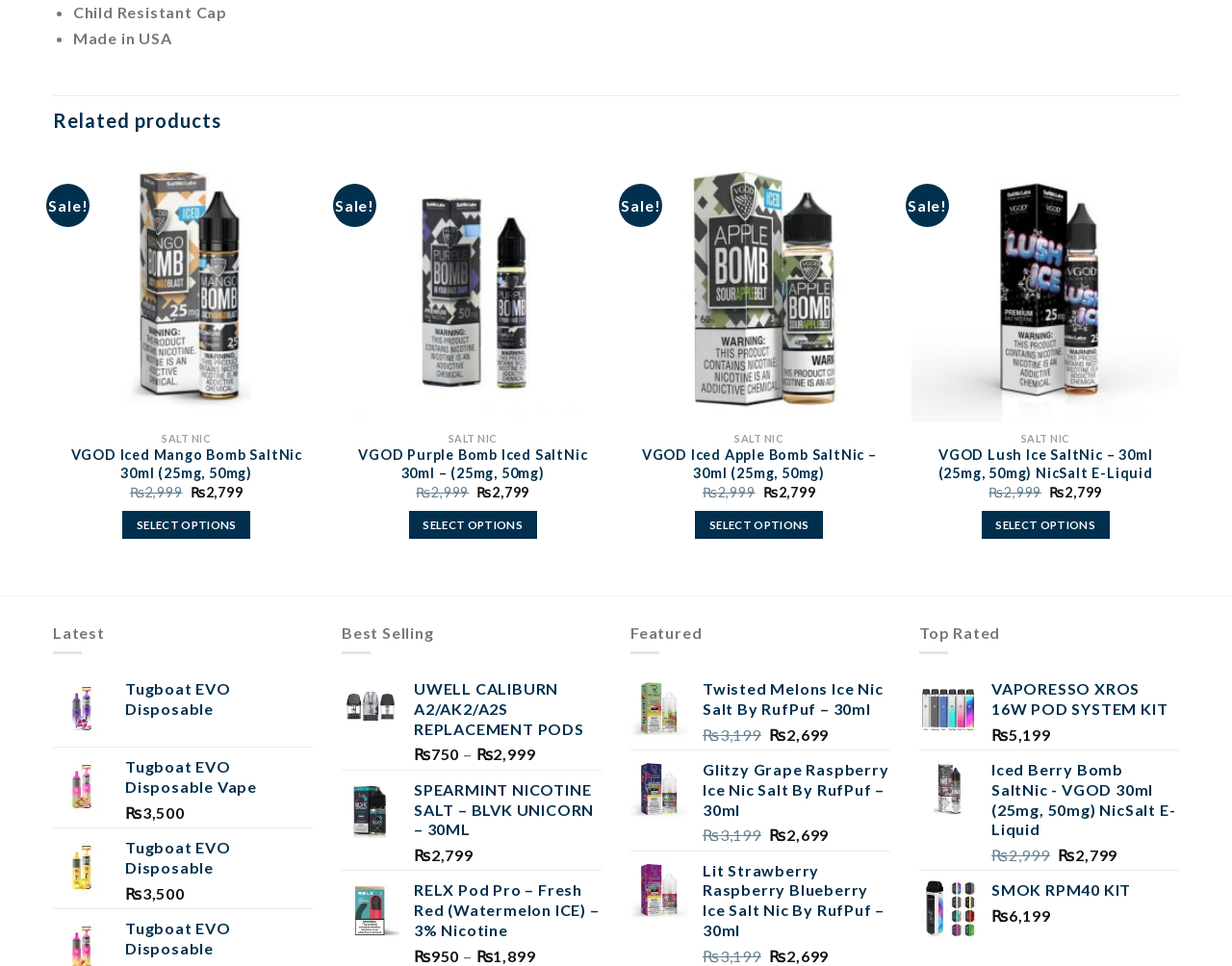Pinpoint the bounding box coordinates of the area that should be clicked to complete the following instruction: "Click on Wishlist". The coordinates must be given as four float numbers between 0 and 1, i.e., [left, top, right, bottom].

[0.227, 0.17, 0.251, 0.202]